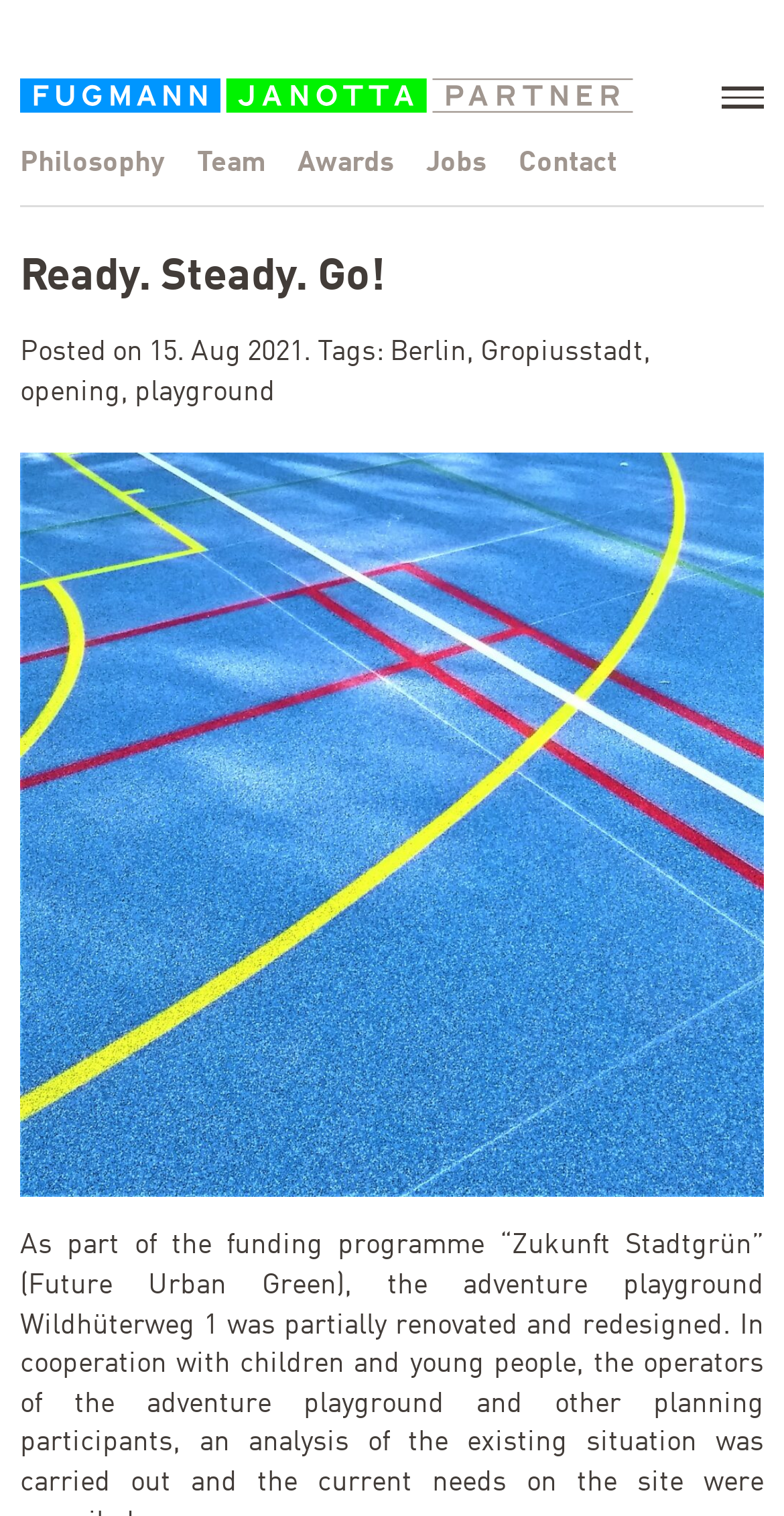Identify the bounding box coordinates for the UI element described as follows: "opening". Ensure the coordinates are four float numbers between 0 and 1, formatted as [left, top, right, bottom].

[0.026, 0.249, 0.154, 0.268]